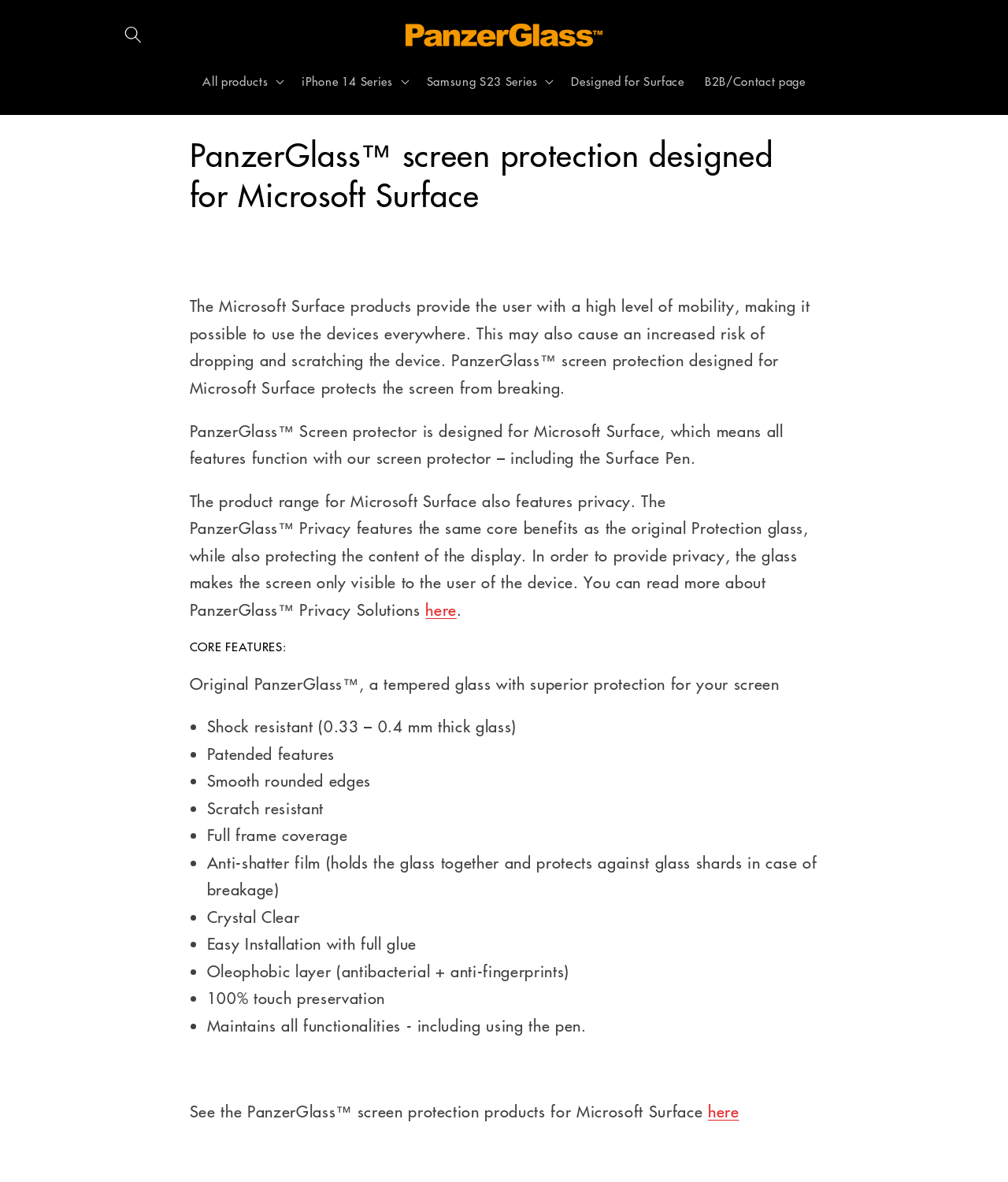Please find the top heading of the webpage and generate its text.

PanzerGlass™ screen protection designed for Microsoft Surface